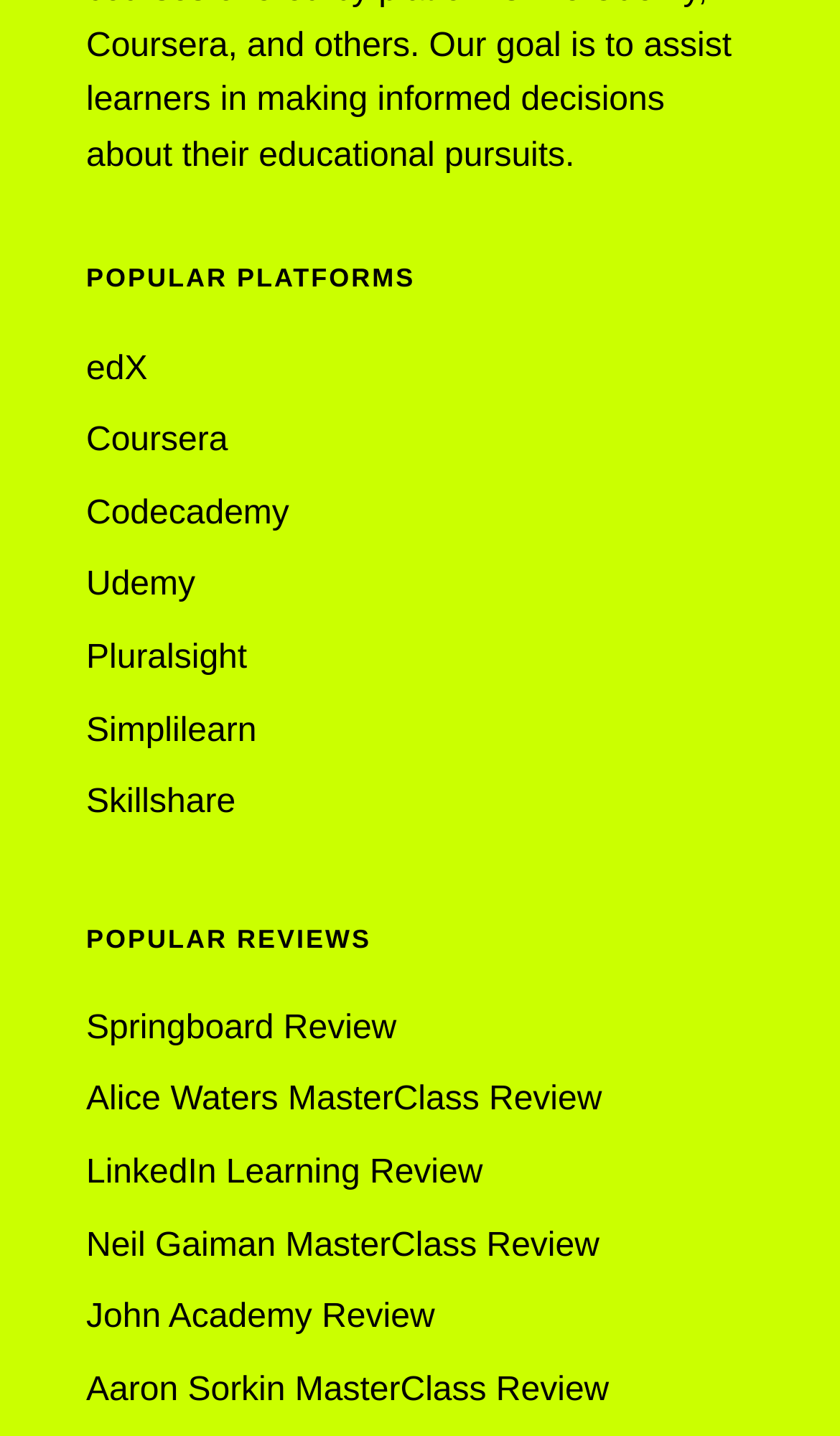Show the bounding box coordinates of the region that should be clicked to follow the instruction: "Select Horticulture."

None